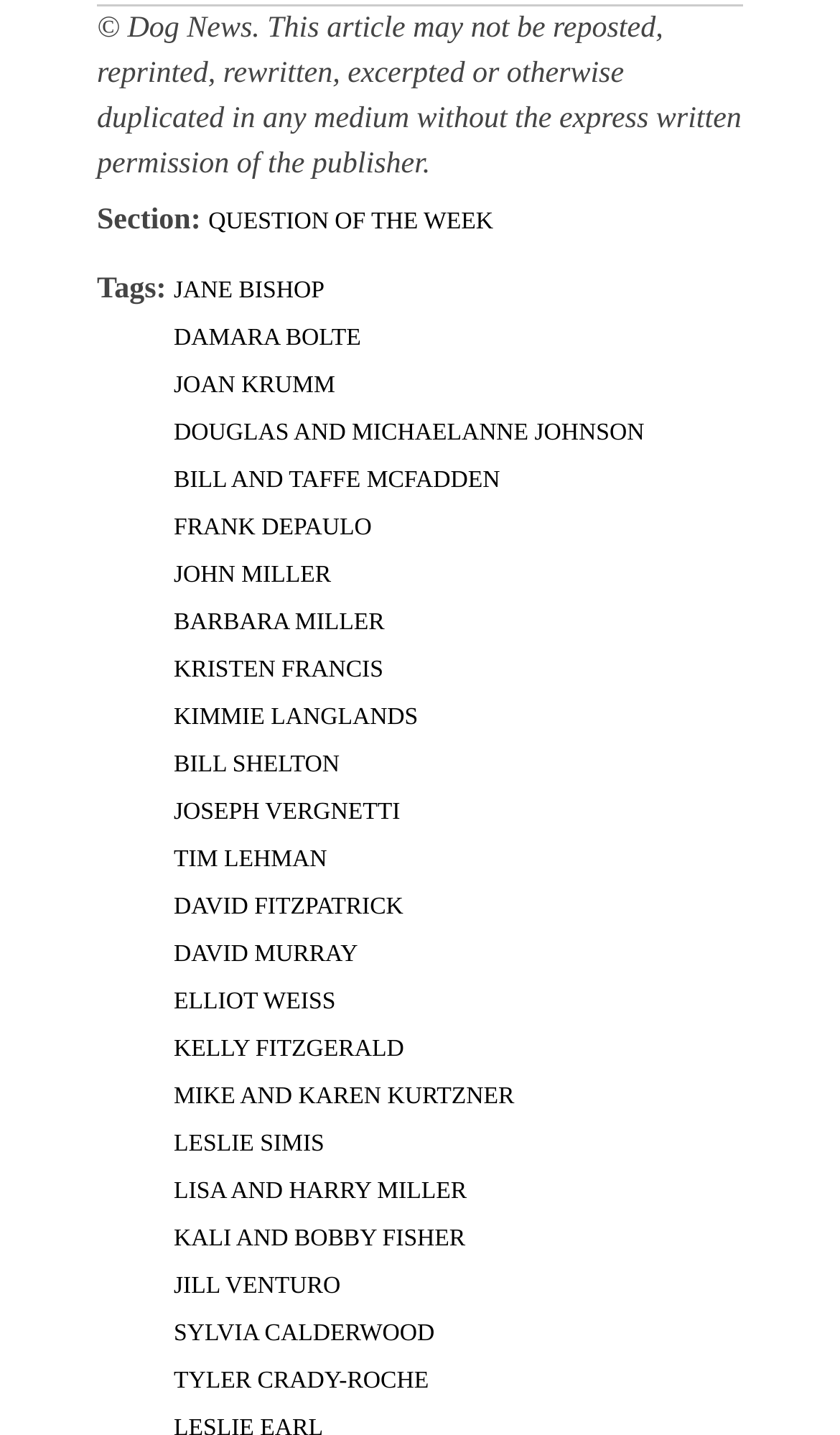Please identify the bounding box coordinates of the element on the webpage that should be clicked to follow this instruction: "Visit JANE BISHOP's page". The bounding box coordinates should be given as four float numbers between 0 and 1, formatted as [left, top, right, bottom].

[0.207, 0.194, 0.386, 0.212]